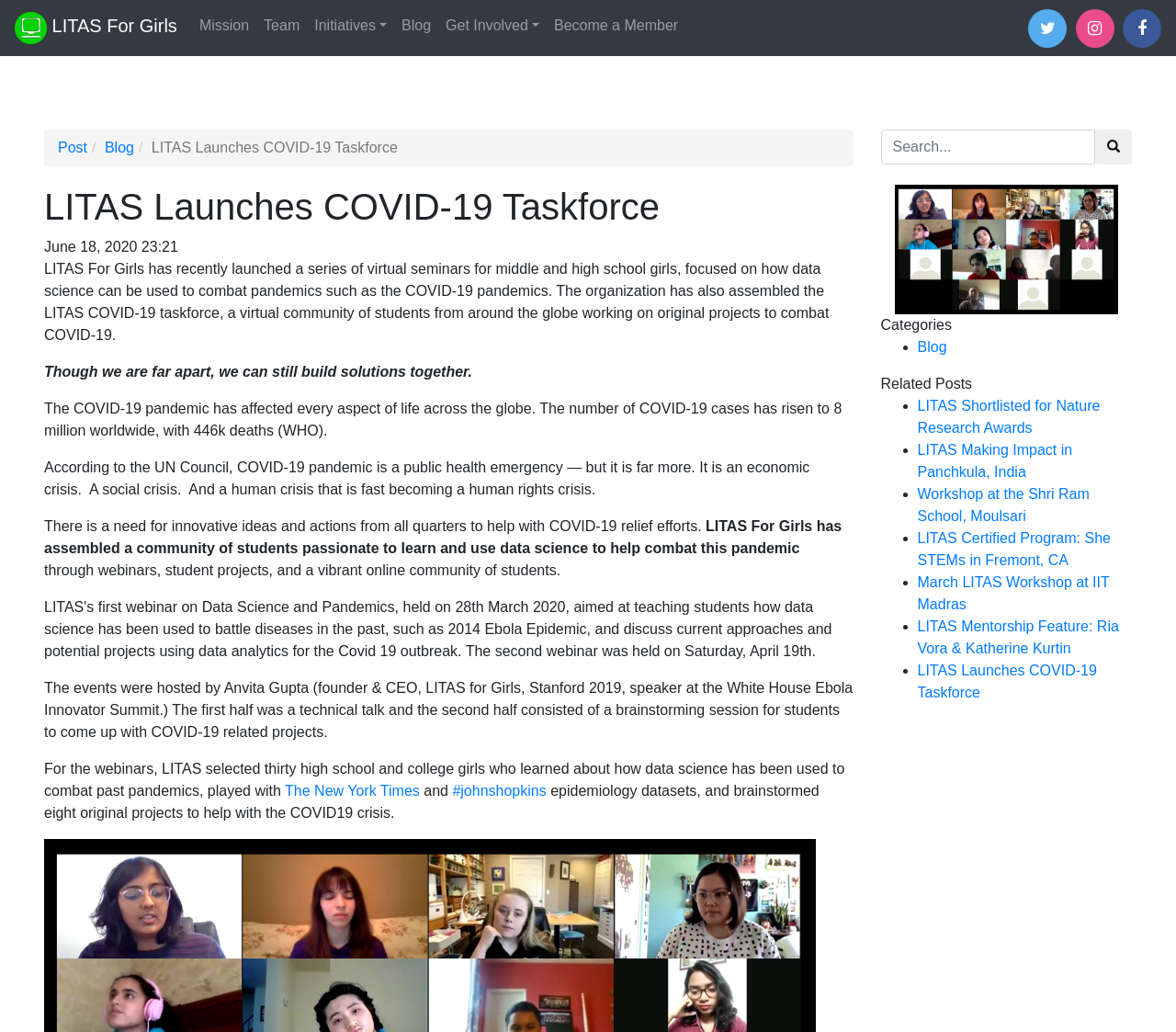Answer briefly with one word or phrase:
What is the name of the founder and CEO of LITAS For Girls?

Anvita Gupta